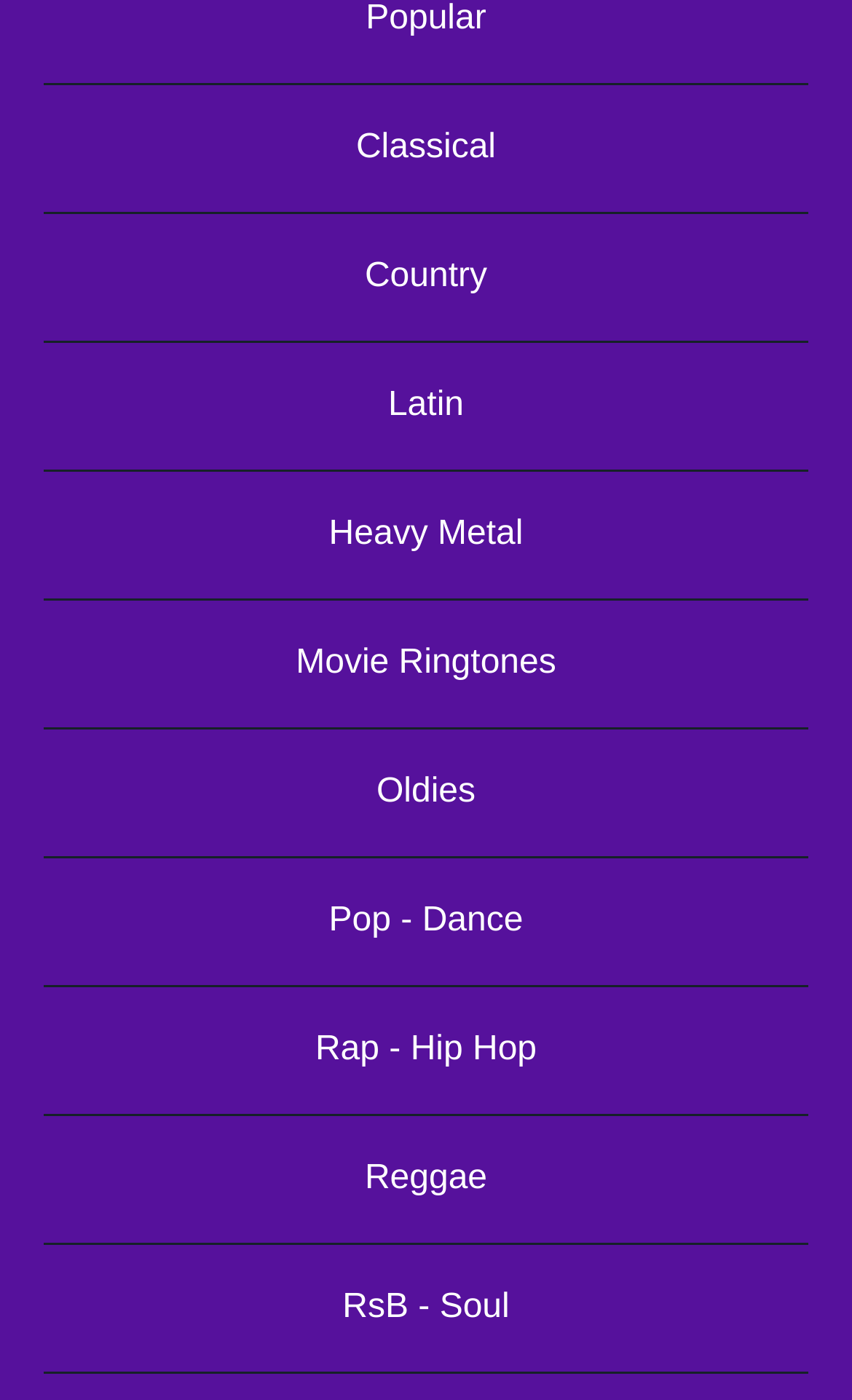Look at the image and answer the question in detail:
Are the music genres listed in alphabetical order?

By examining the list of music genres, we can see that they are listed in alphabetical order, with 'Classical' coming first and 'RsB - Soul' coming last.